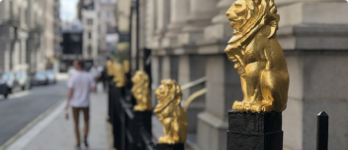Provide an in-depth description of the image.

The image features a focused view of golden lion statues adorning a wrought iron fence along a bustling street. Each meticulously crafted lion sits atop a black pedestal, gleaming in the natural light. In the background, a person strolls down the sidewalk, partially obscured by depth of field, emphasizing the grandeur of the sculptures. The blend of the shiny gold and the classic architectural elements suggests a touch of elegance and prestige, indicative of urban historical significance. This scene captures a vibrant moment in city life, where art and architecture harmoniously interact.